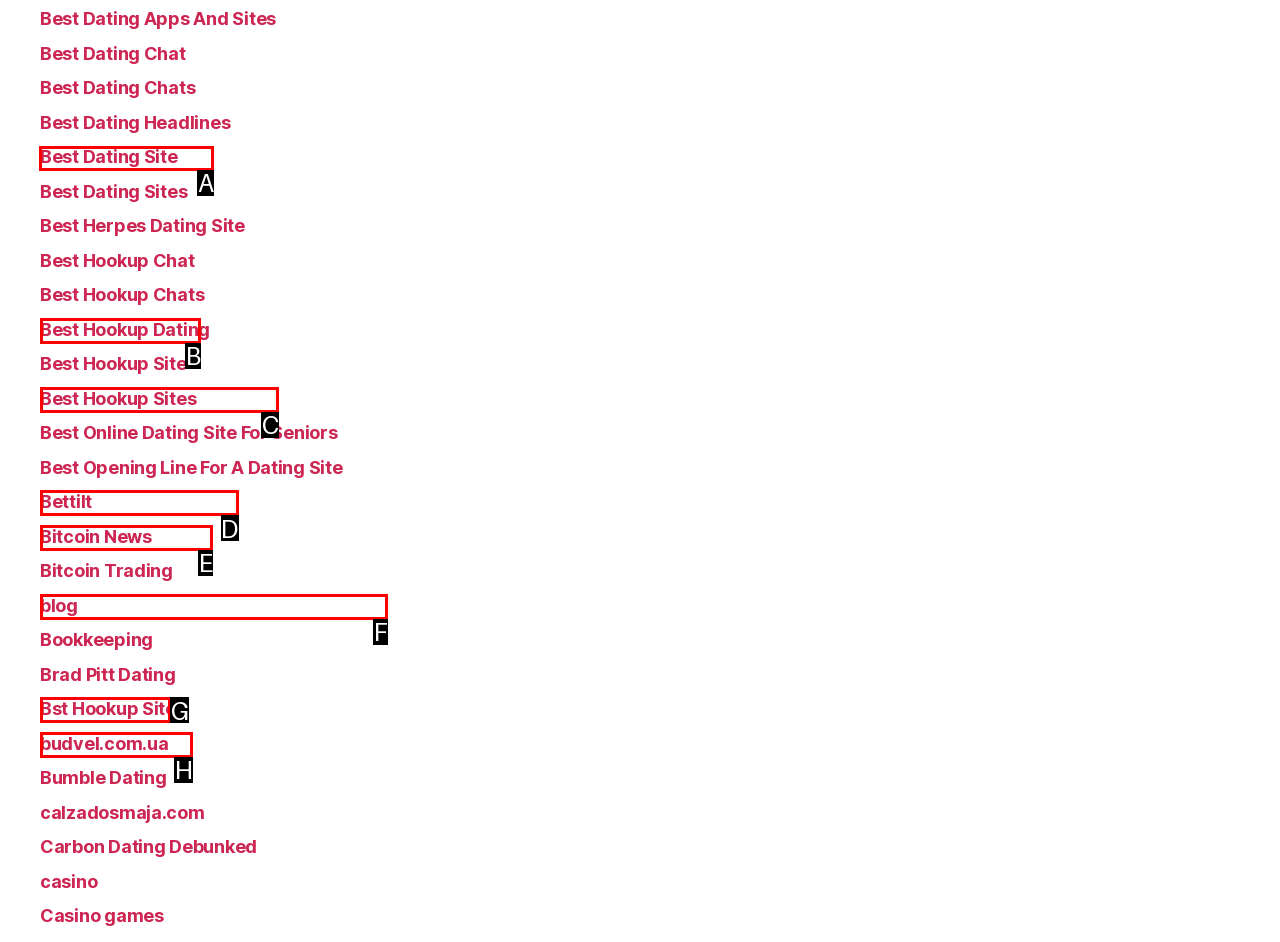Tell me which one HTML element I should click to complete the following task: Visit Best Dating Apps Answer with the option's letter from the given choices directly.

A